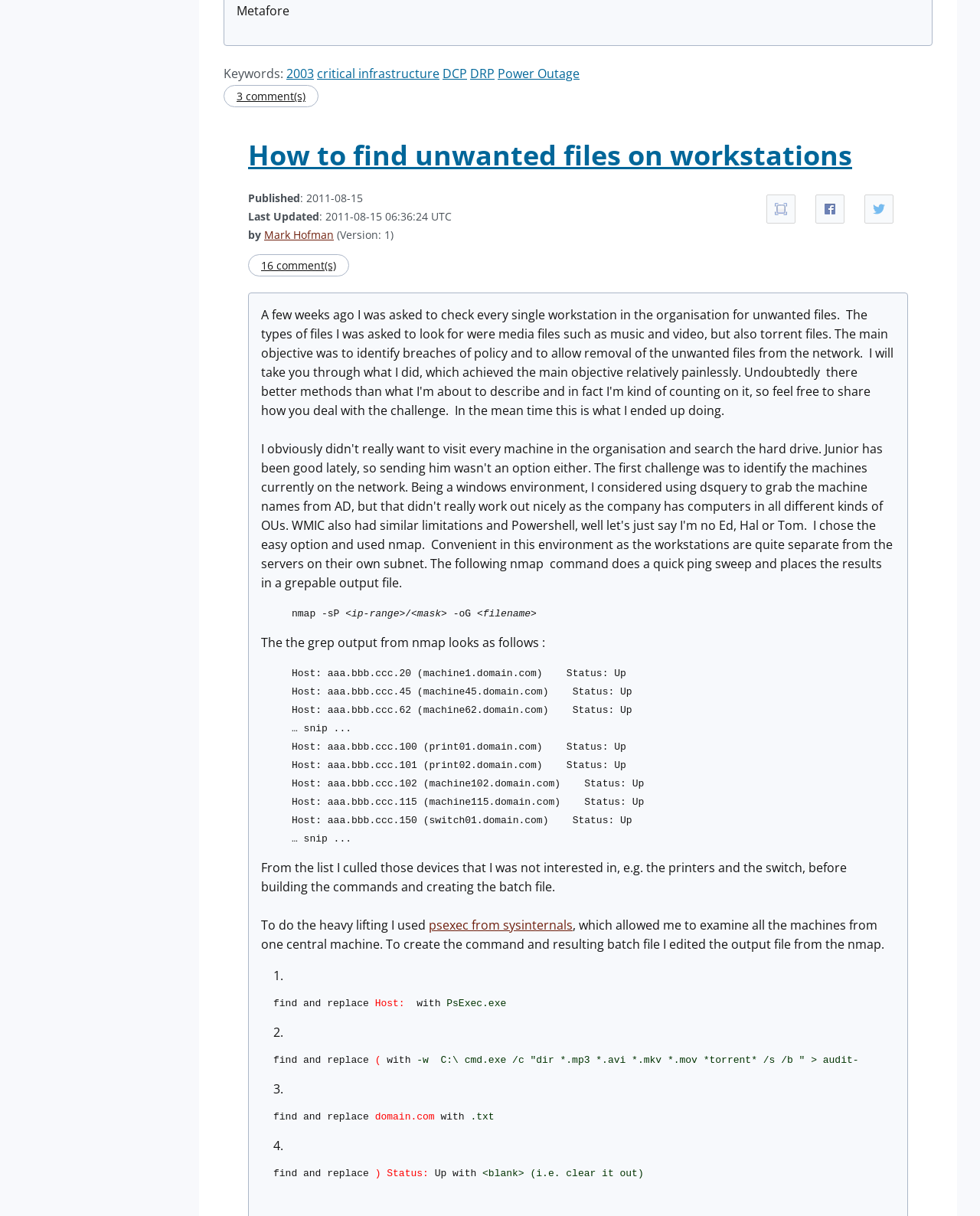Please respond to the question with a concise word or phrase:
Who is the author of the article?

Mark Hofman